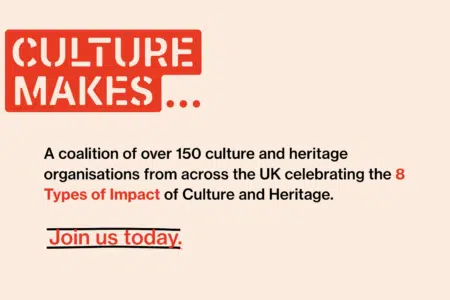With reference to the image, please provide a detailed answer to the following question: What is the purpose of the call to action at the bottom of the image?

The call to action at the bottom of the image reads 'Join us today', which is an invitation to the audience to engage with the movement and become a part of the celebration of culture.